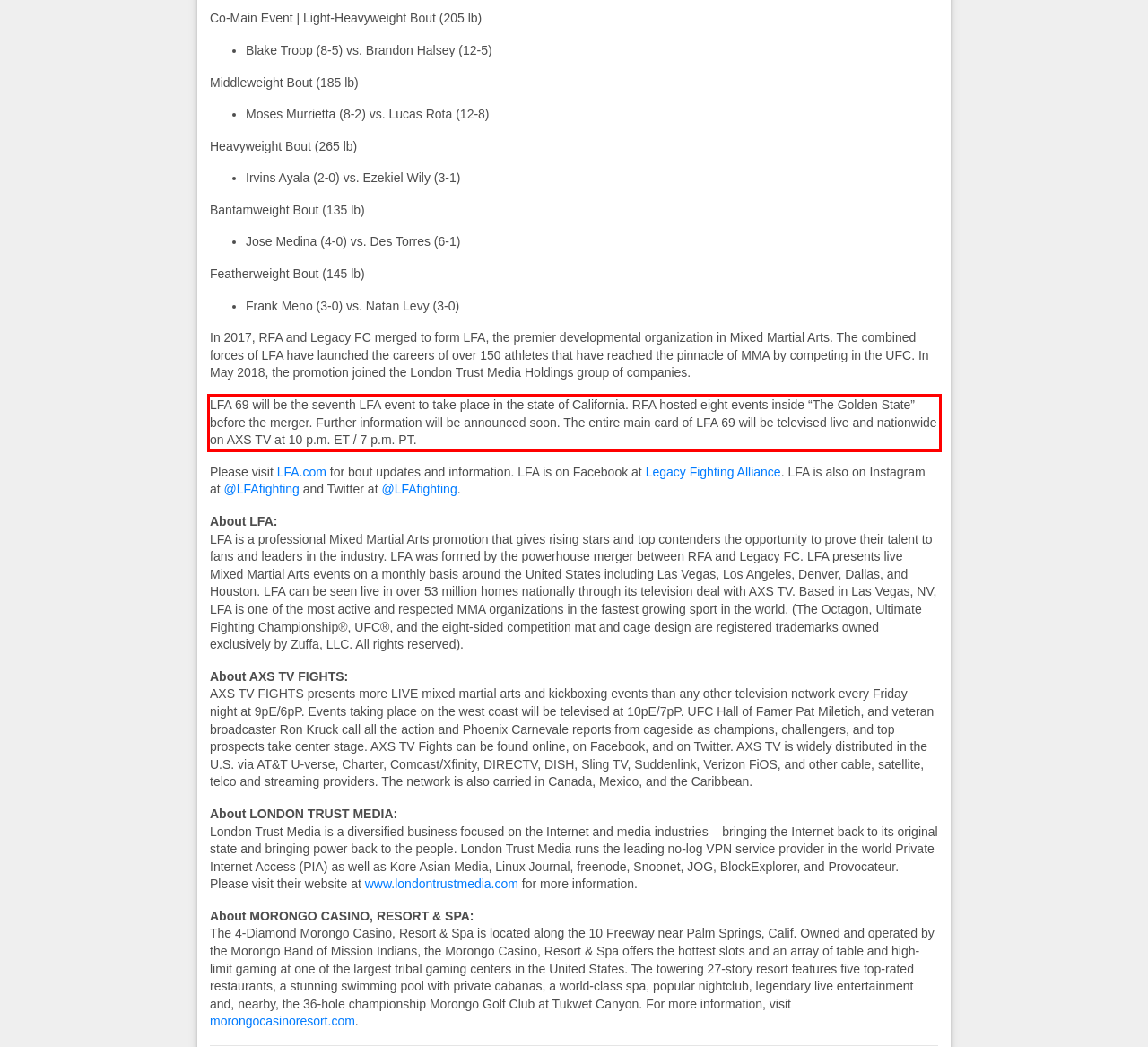You are provided with a screenshot of a webpage that includes a UI element enclosed in a red rectangle. Extract the text content inside this red rectangle.

LFA 69 will be the seventh LFA event to take place in the state of California. RFA hosted eight events inside “The Golden State” before the merger. Further information will be announced soon. The entire main card of LFA 69 will be televised live and nationwide on AXS TV at 10 p.m. ET / 7 p.m. PT.